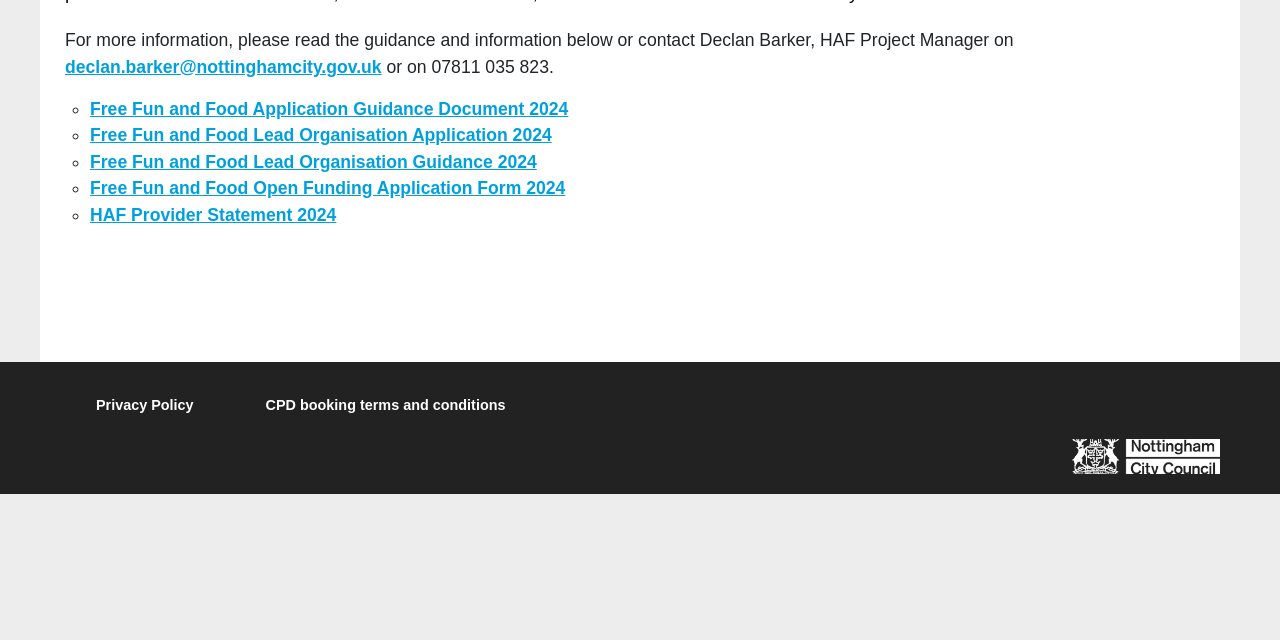Find the coordinates for the bounding box of the element with this description: "declan.barker@nottinghamcity.gov.uk".

[0.051, 0.089, 0.298, 0.12]